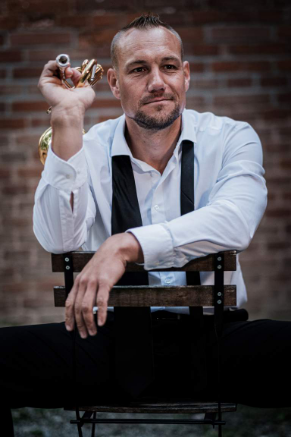What is the man holding in his hand?
Look at the webpage screenshot and answer the question with a detailed explanation.

The man is holding a trumpet in his hand, and his focused expression and the way he grips the trumpet reflect both passion and expertise, making him an ideal candidate for various musical events.